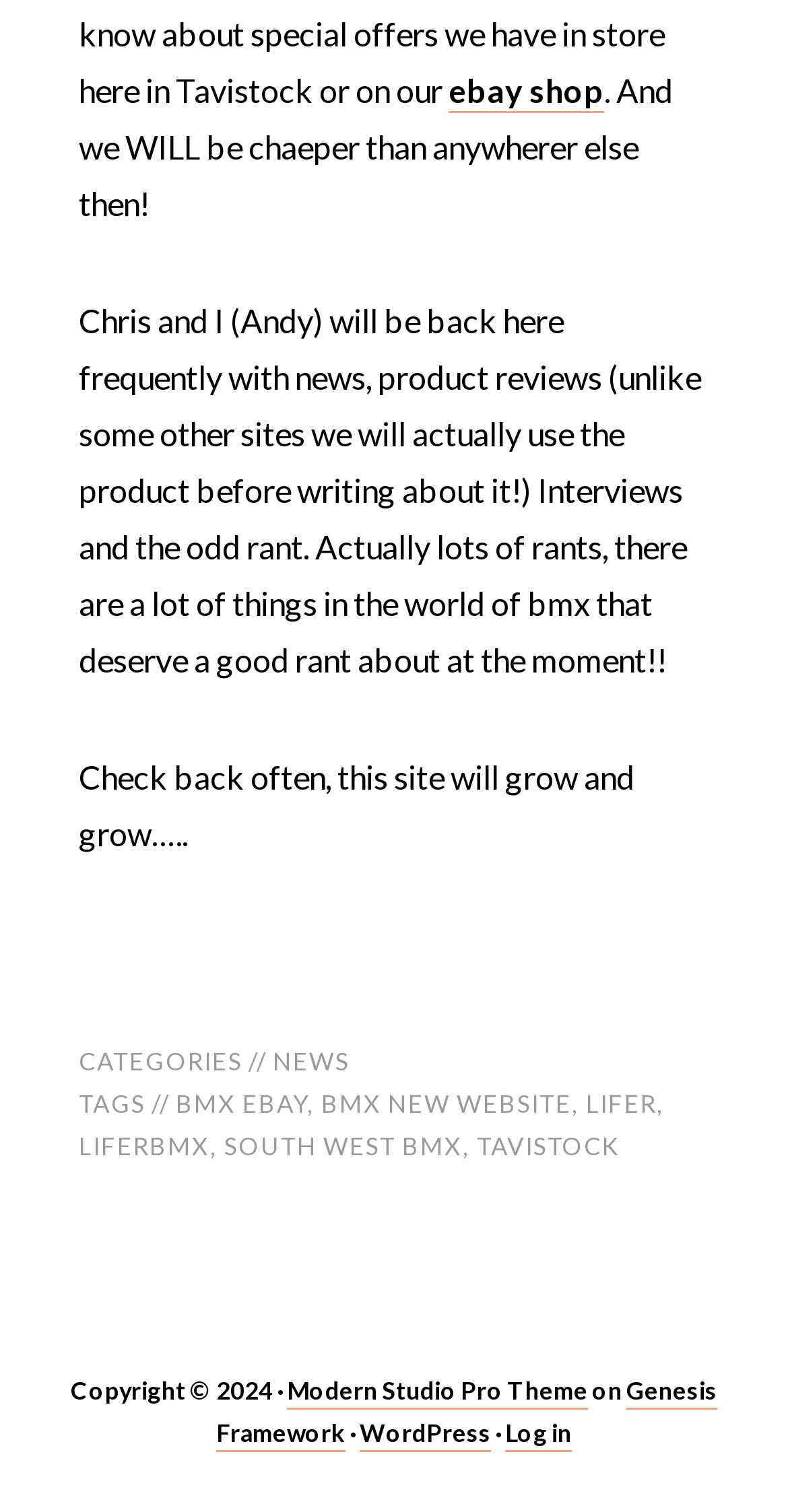Please identify the bounding box coordinates of the element I need to click to follow this instruction: "log in".

[0.641, 0.938, 0.726, 0.96]